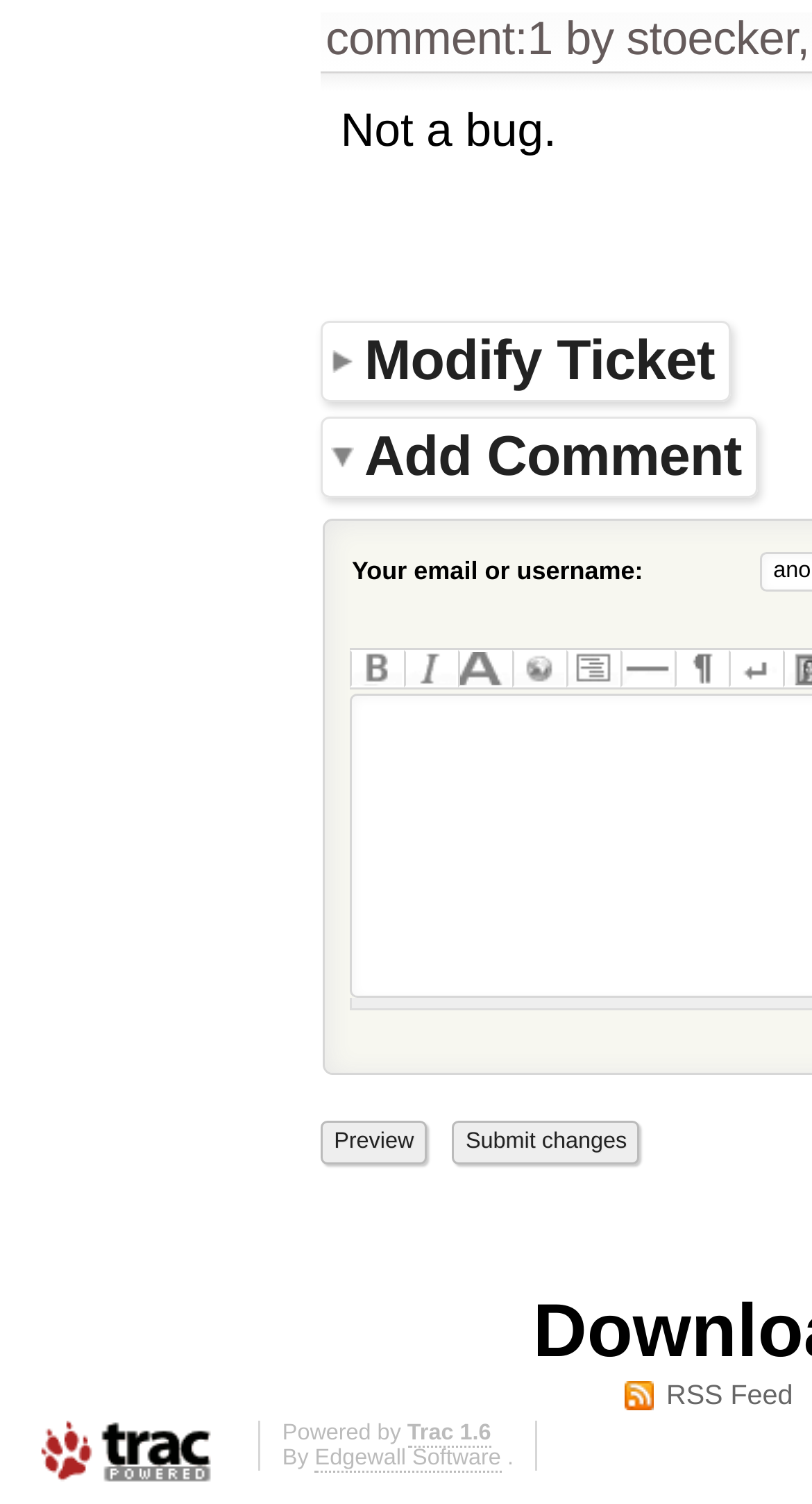Indicate the bounding box coordinates of the element that needs to be clicked to satisfy the following instruction: "Enter your name". The coordinates should be four float numbers between 0 and 1, i.e., [left, top, right, bottom].

None